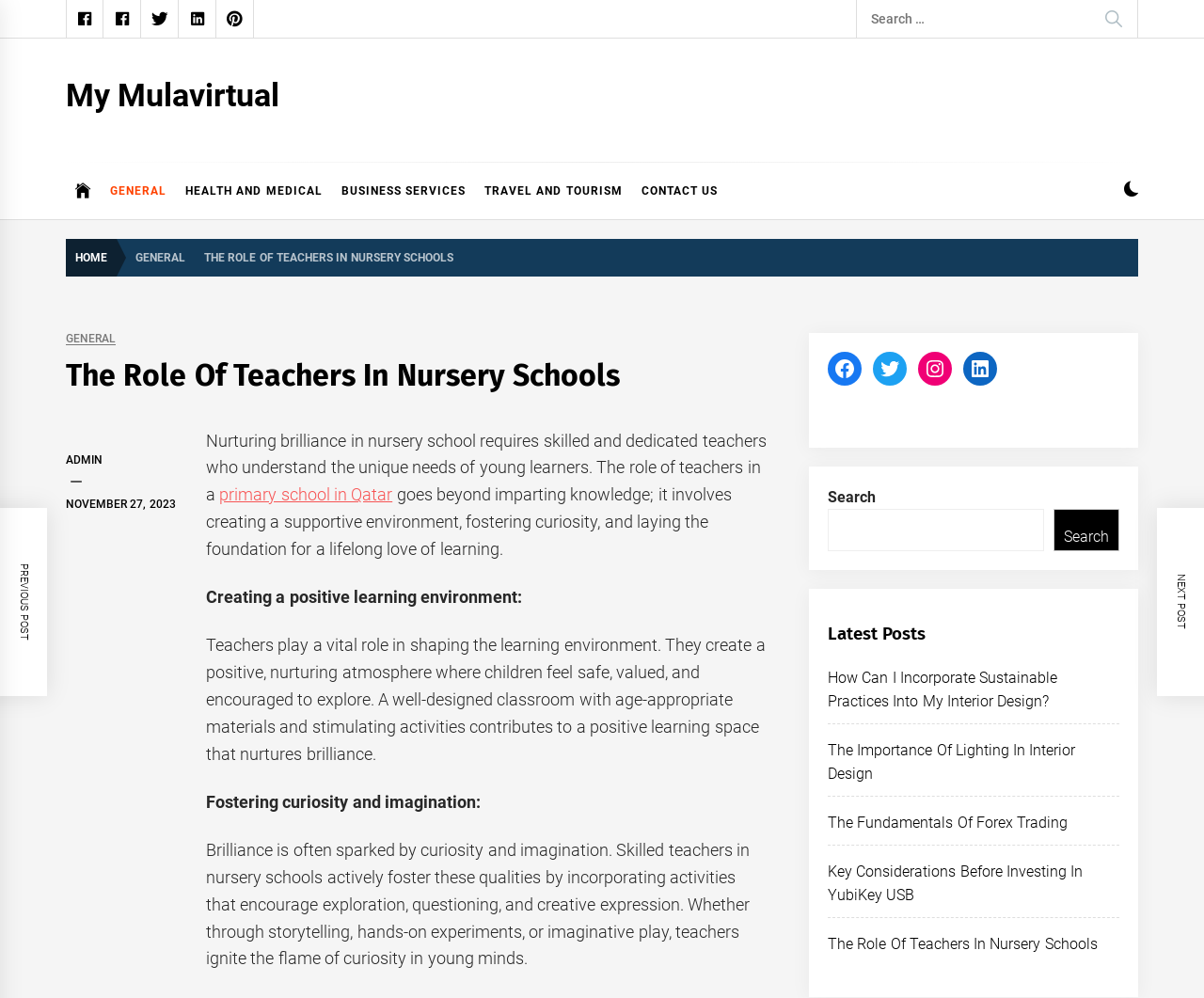How many social media links are present on the webpage?
Identify the answer in the screenshot and reply with a single word or phrase.

4